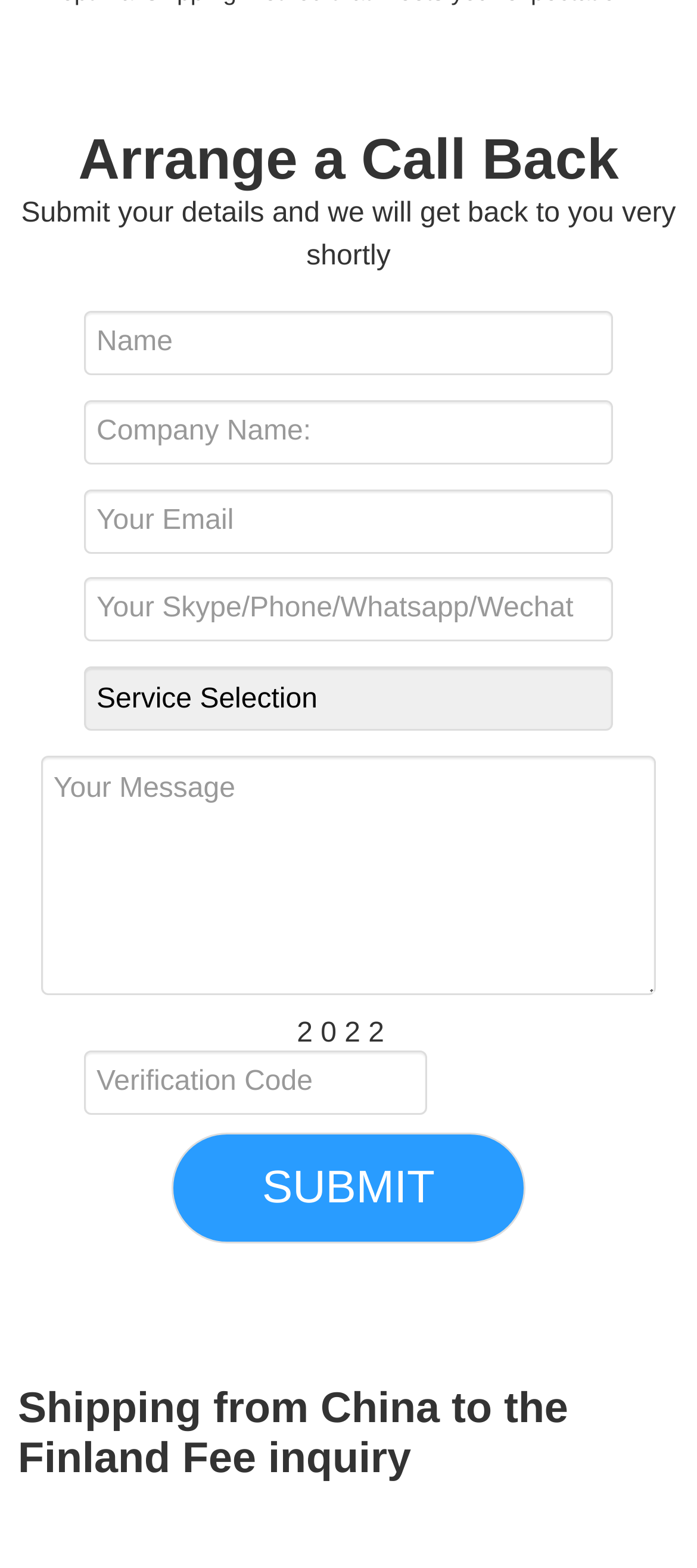Please specify the bounding box coordinates of the region to click in order to perform the following instruction: "Enter your name".

[0.121, 0.199, 0.879, 0.24]